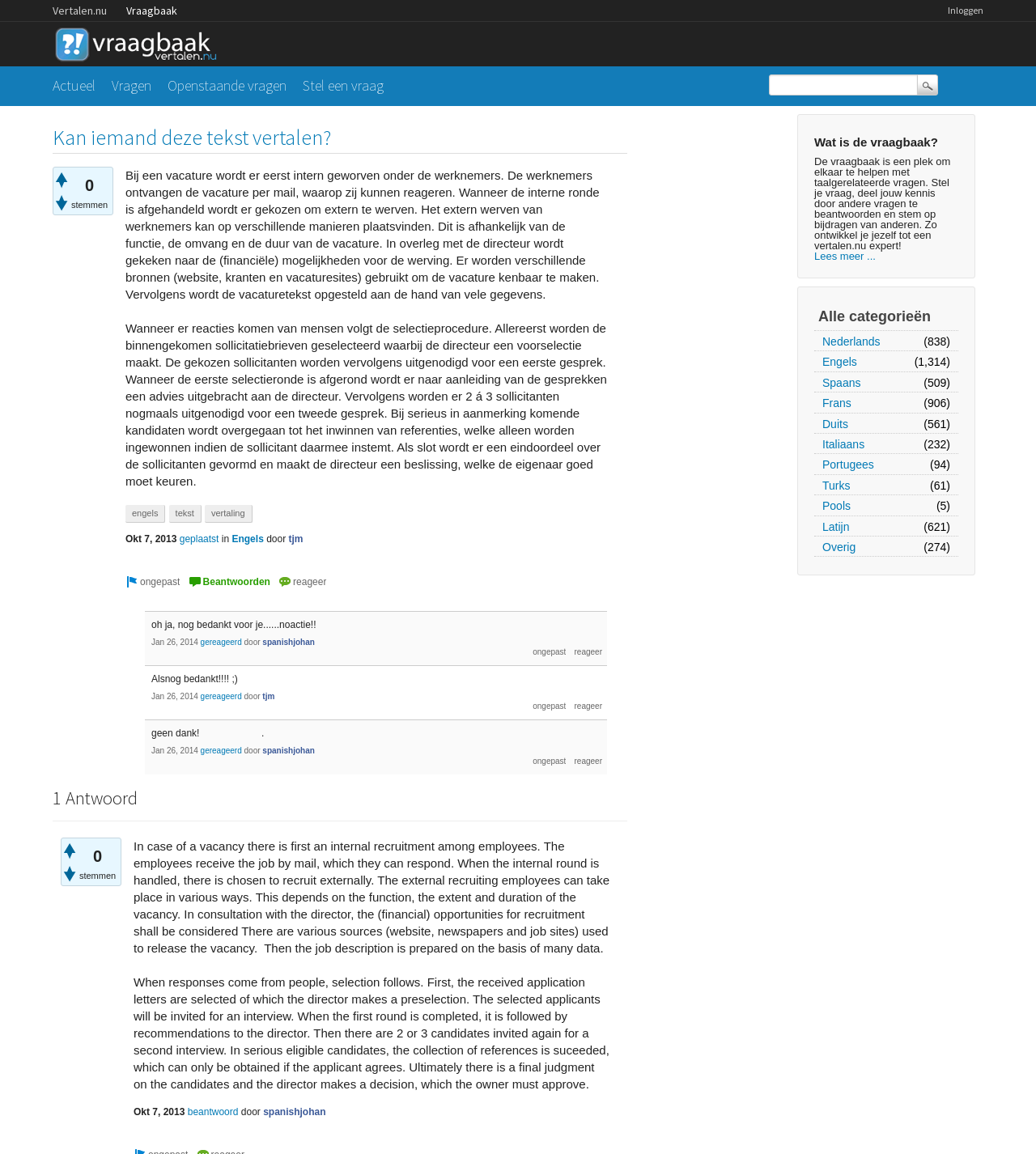Locate the bounding box of the UI element with the following description: "Stel een vraag".

[0.292, 0.061, 0.386, 0.088]